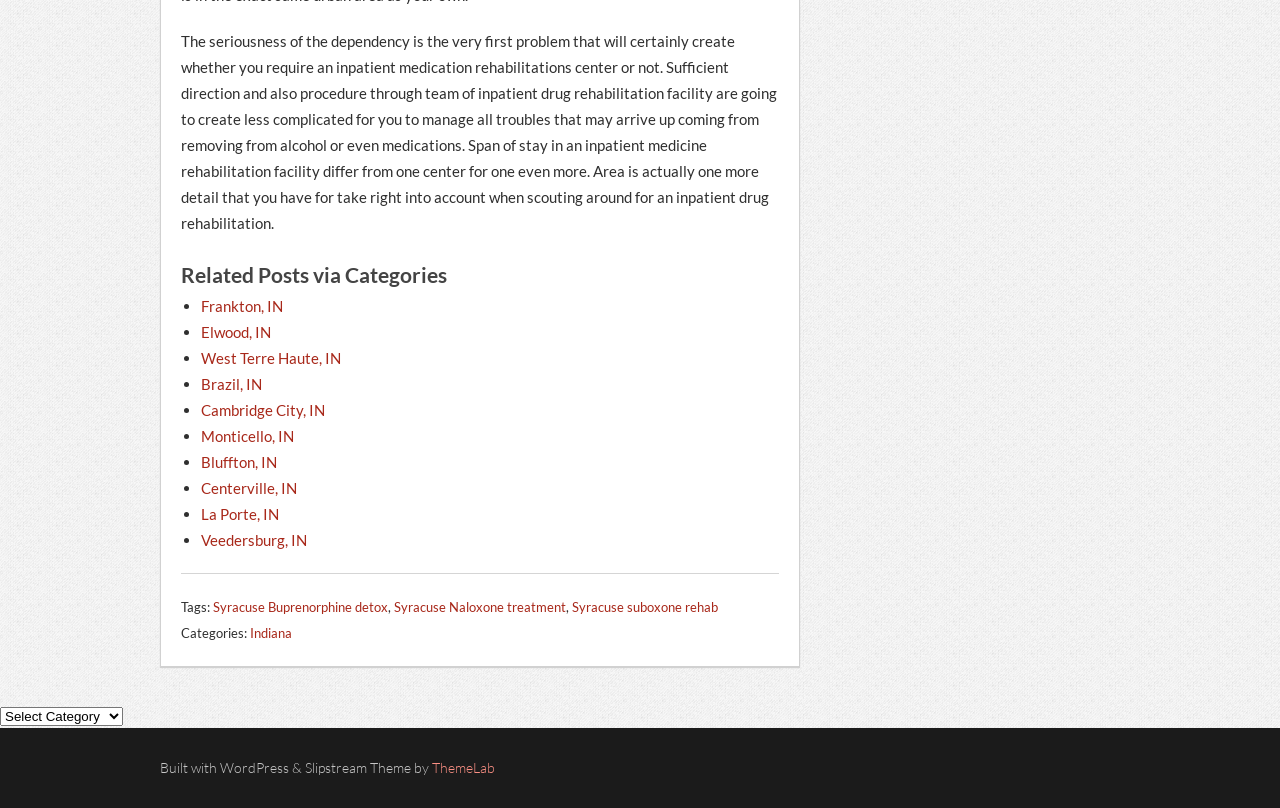What is the purpose of an inpatient drug rehabilitation facility?
Using the image as a reference, answer the question in detail.

The purpose of an inpatient drug rehabilitation facility is to provide sufficient direction and procedure through a team of professionals to make it easier for individuals to manage all troubles that may arise from removing from alcohol or drugs.